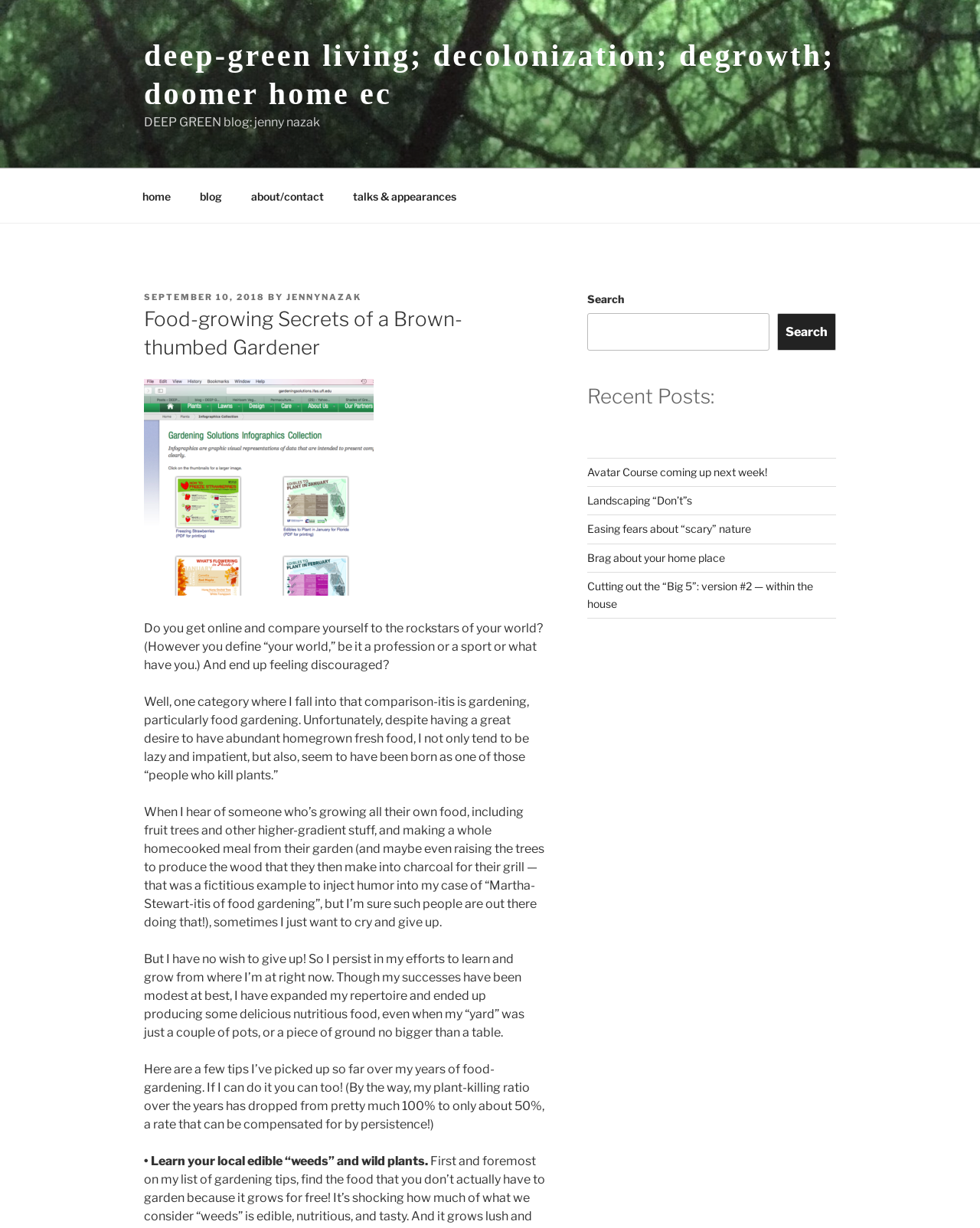Determine the bounding box coordinates of the target area to click to execute the following instruction: "Click on the 'home' link."

[0.131, 0.144, 0.188, 0.175]